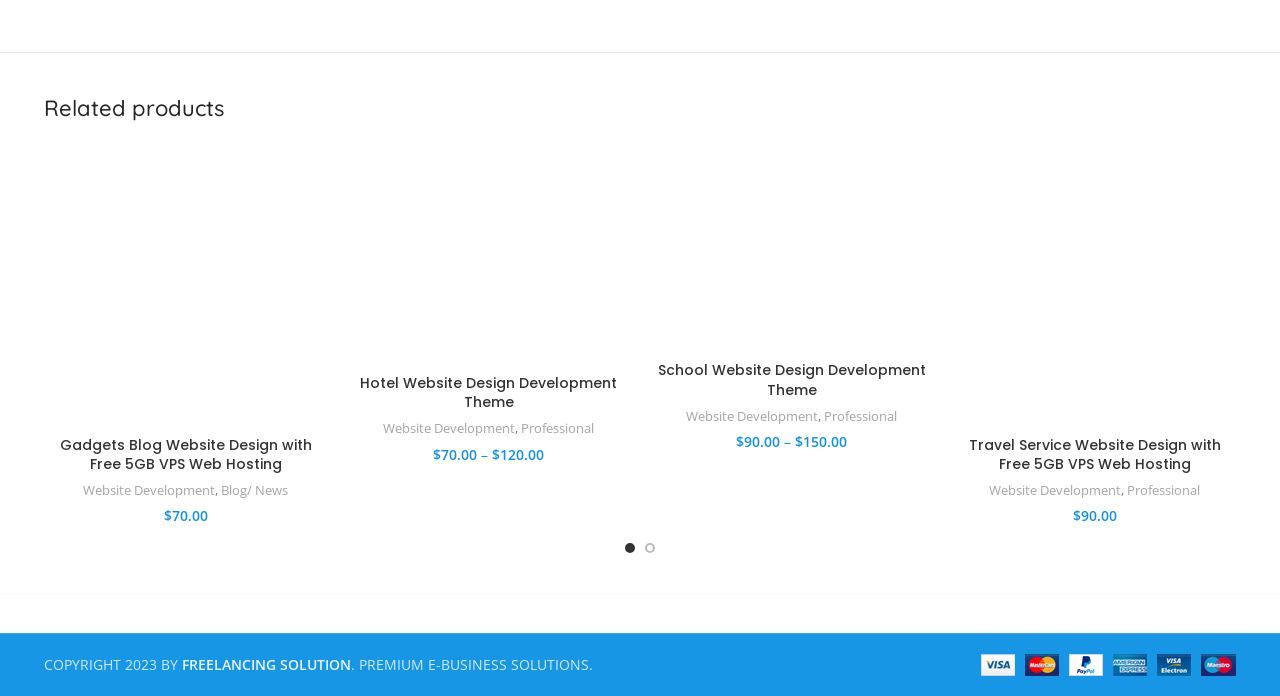Predict the bounding box coordinates of the UI element that matches this description: "School Website Design Development Theme". The coordinates should be in the format [left, top, right, bottom] with each value between 0 and 1.

[0.514, 0.518, 0.723, 0.574]